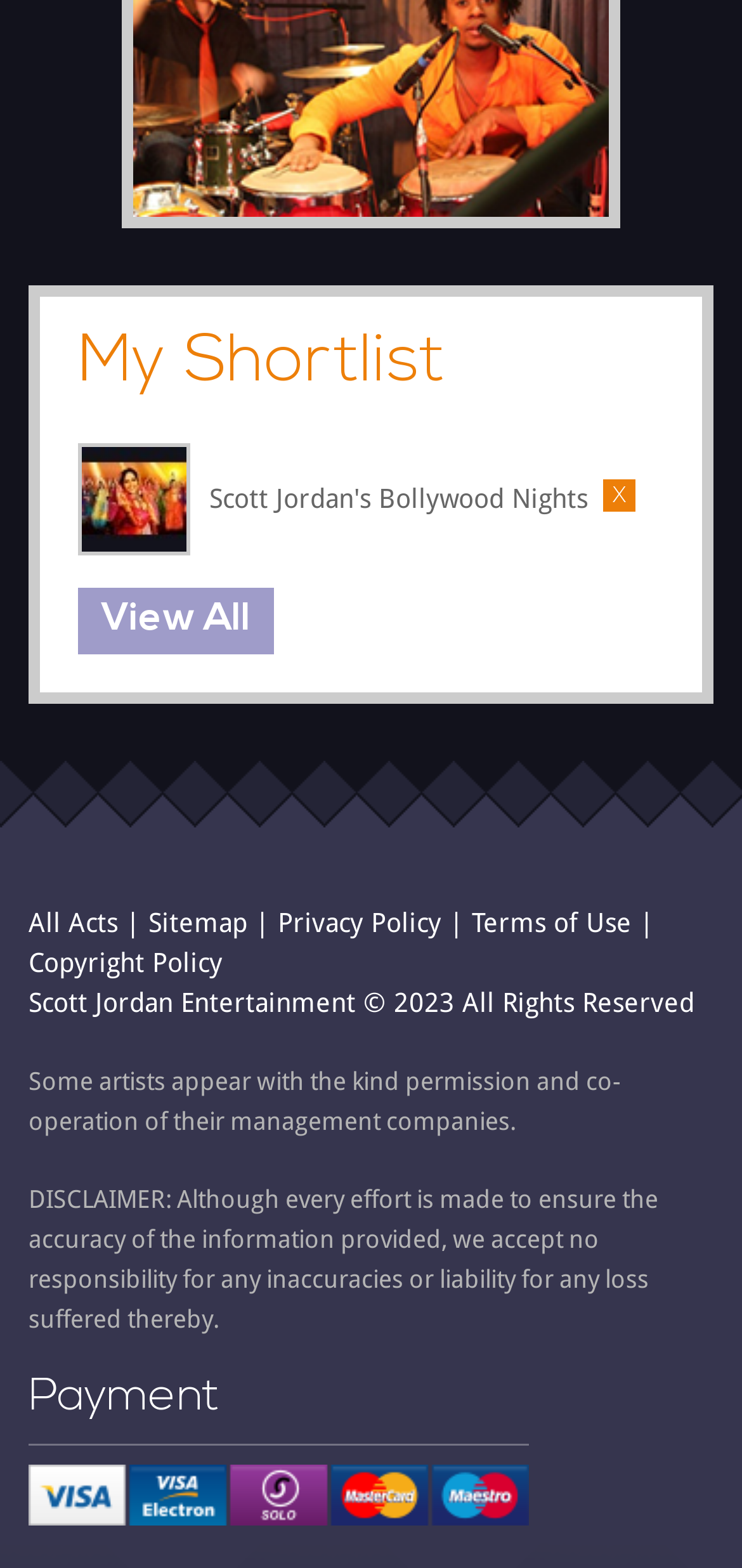Identify and provide the bounding box for the element described by: "onezero".

None